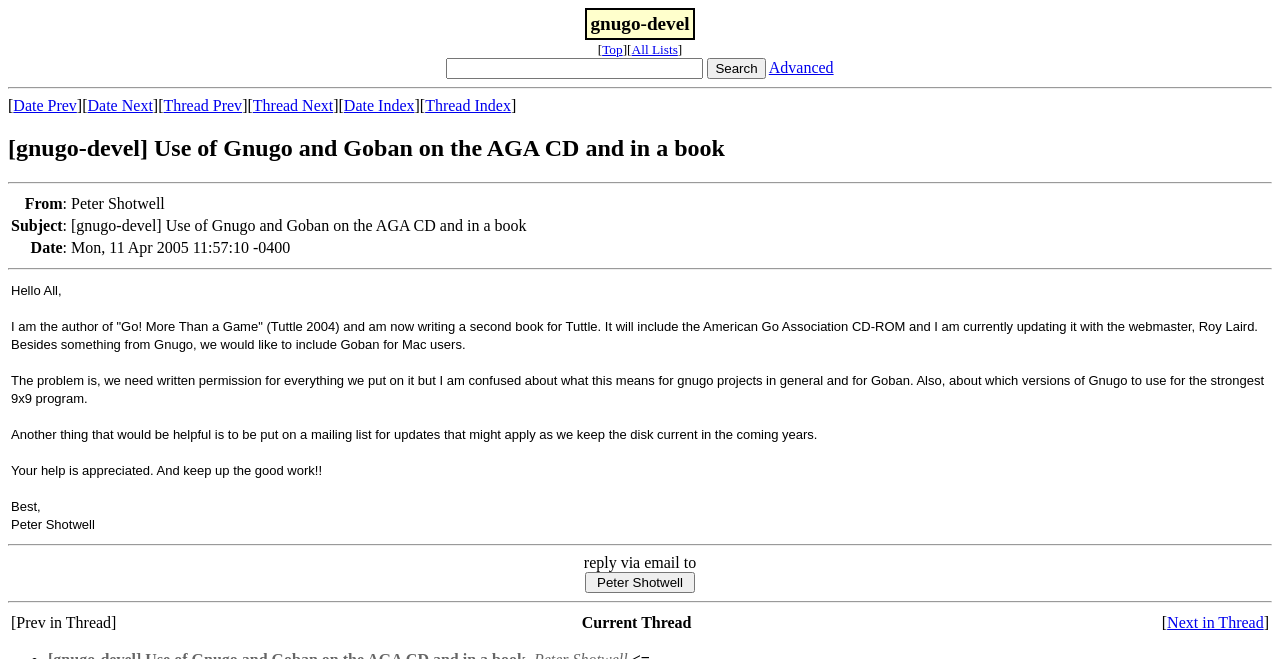Can you look at the image and give a comprehensive answer to the question:
What is the purpose of the email?

The author is seeking written permission for using Gnugo and Goban in their book, and is also asking for help in determining which versions of Gnugo to use.